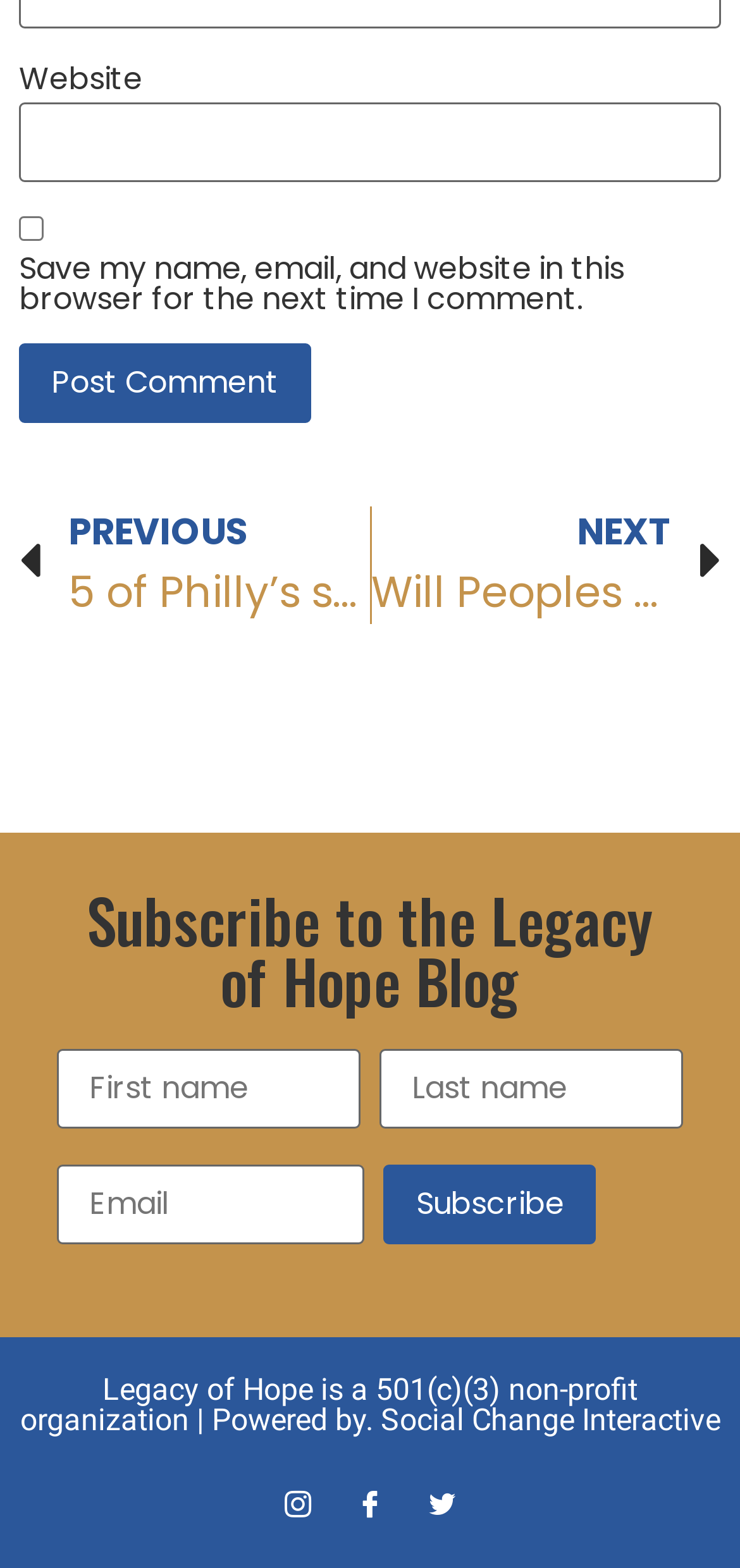Find the bounding box coordinates for the area that must be clicked to perform this action: "Post a comment".

[0.026, 0.218, 0.421, 0.269]